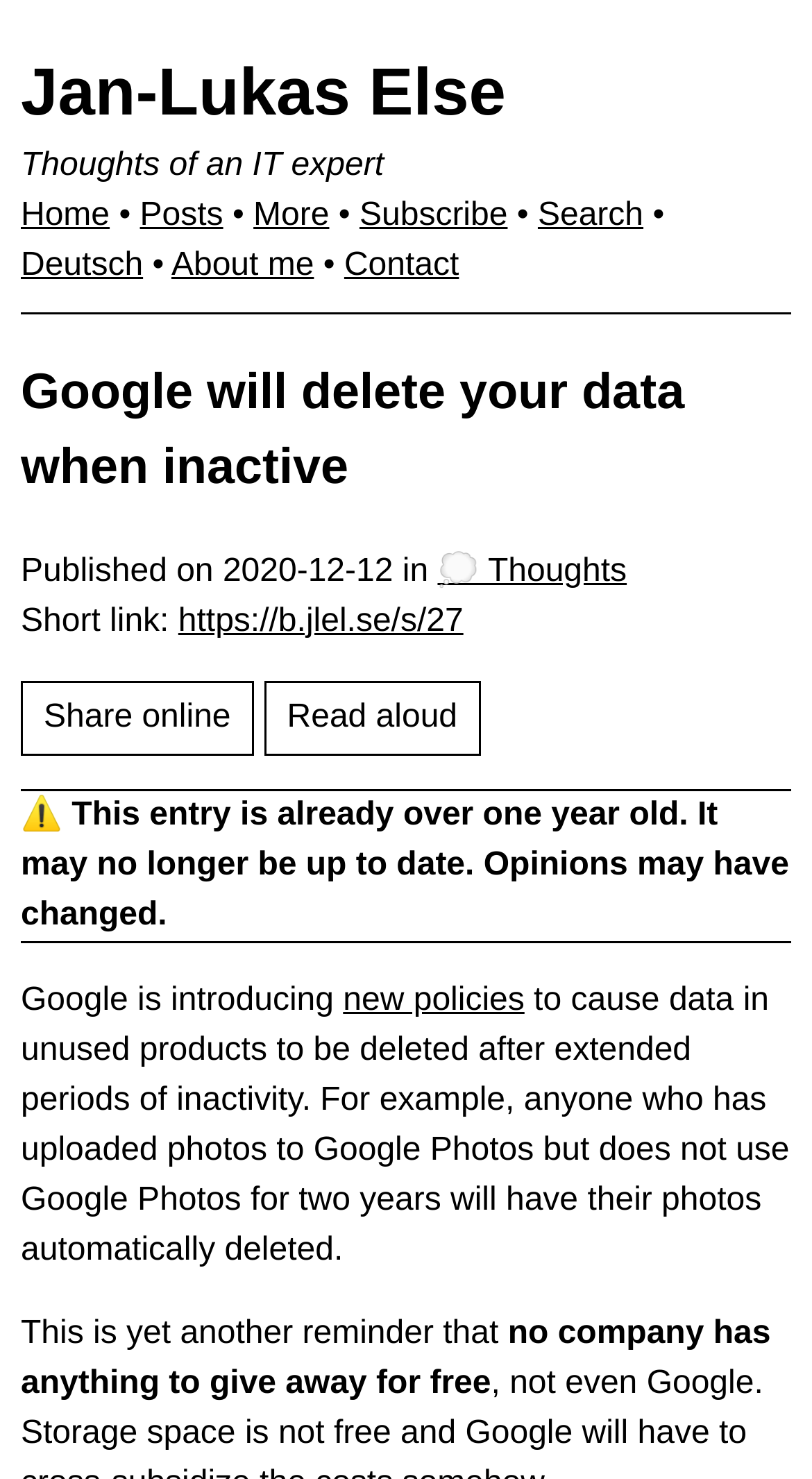Summarize the webpage with intricate details.

The webpage appears to be a blog post written by Jan-Lukas Else, an IT expert. At the top, there is a heading with the author's name, followed by a subtitle "Thoughts of an IT expert". Below this, there is a navigation menu with links to "Home", "Posts", "More", "Subscribe", and "Search". 

To the right of the navigation menu, there are additional links to "Deutsch", "About me", and "Contact". The main content of the blog post starts with a heading "Google will delete your data when inactive". Below this, there is information about the publication date, December 12, 2020, and a link to "💭 Thoughts". 

The blog post itself discusses Google's new policies regarding data deletion in unused products. The text explains that after extended periods of inactivity, data will be deleted, using the example of Google Photos. The author notes that this is a reminder that no company provides free services without expecting something in return. 

There are also additional features on the page, such as a "Share online" link, a "Read aloud" button, and a warning that the entry is over a year old and may no longer be up to date.